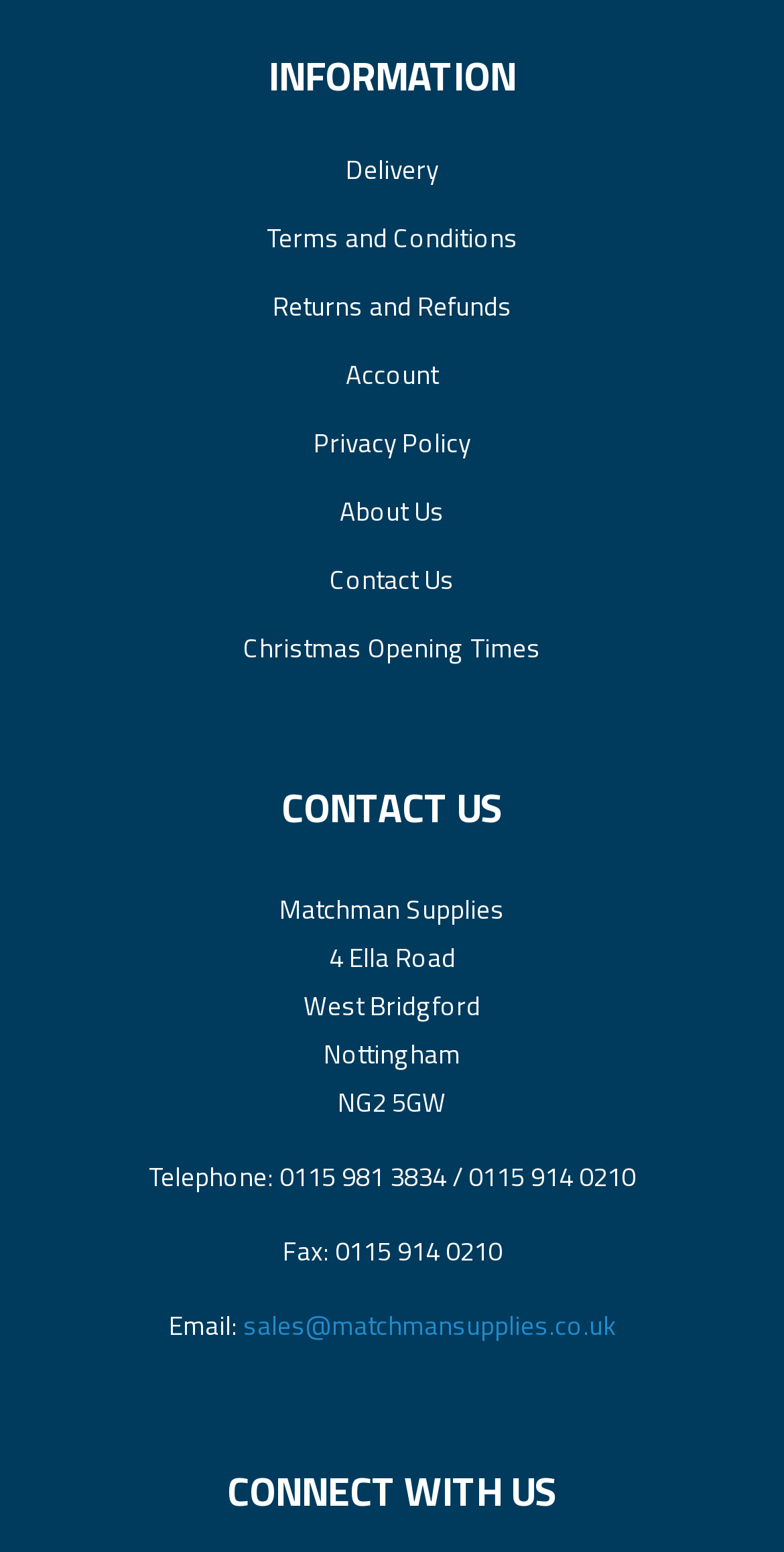Using the provided description Bait and Bait Accessories, find the bounding box coordinates for the UI element. Provide the coordinates in (top-left x, top-left y, bottom-right x, bottom-right y) format, ensuring all values are between 0 and 1.

[0.314, 0.167, 0.686, 0.193]